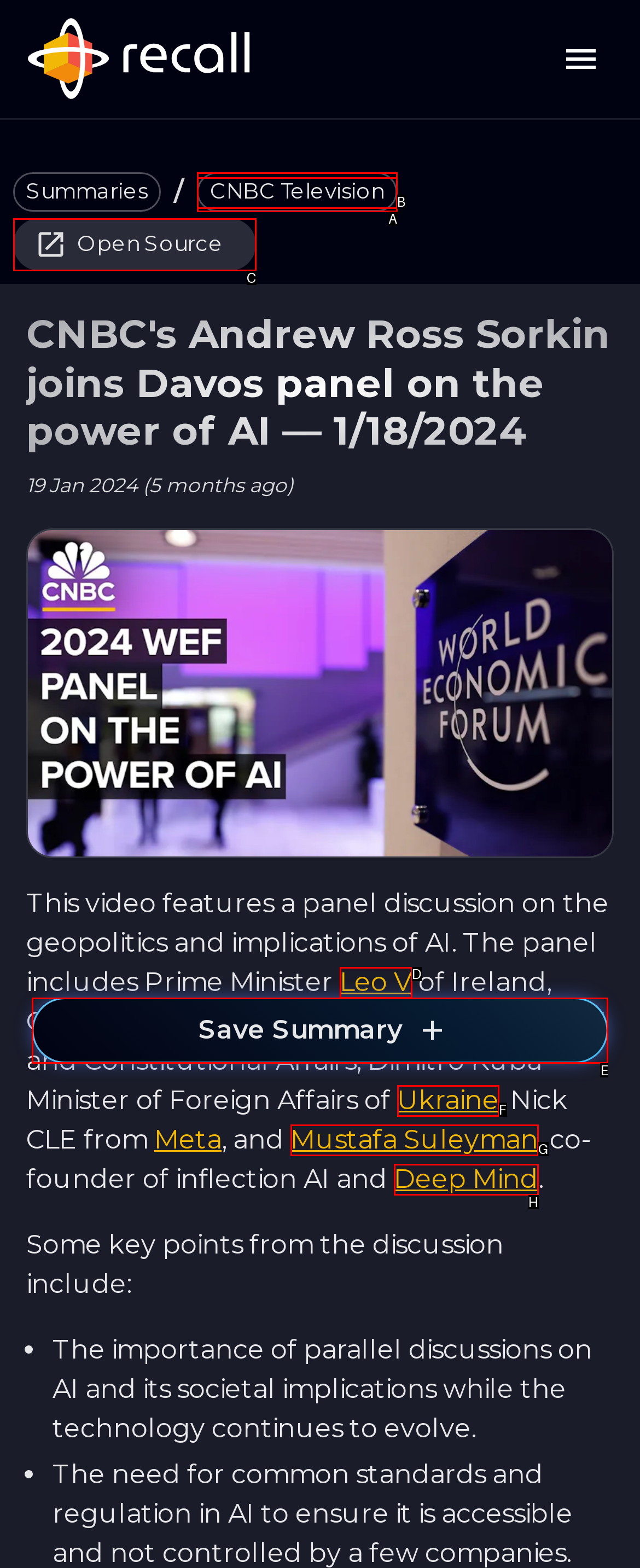Find the HTML element that corresponds to the description: Mustafa Suleyman. Indicate your selection by the letter of the appropriate option.

G